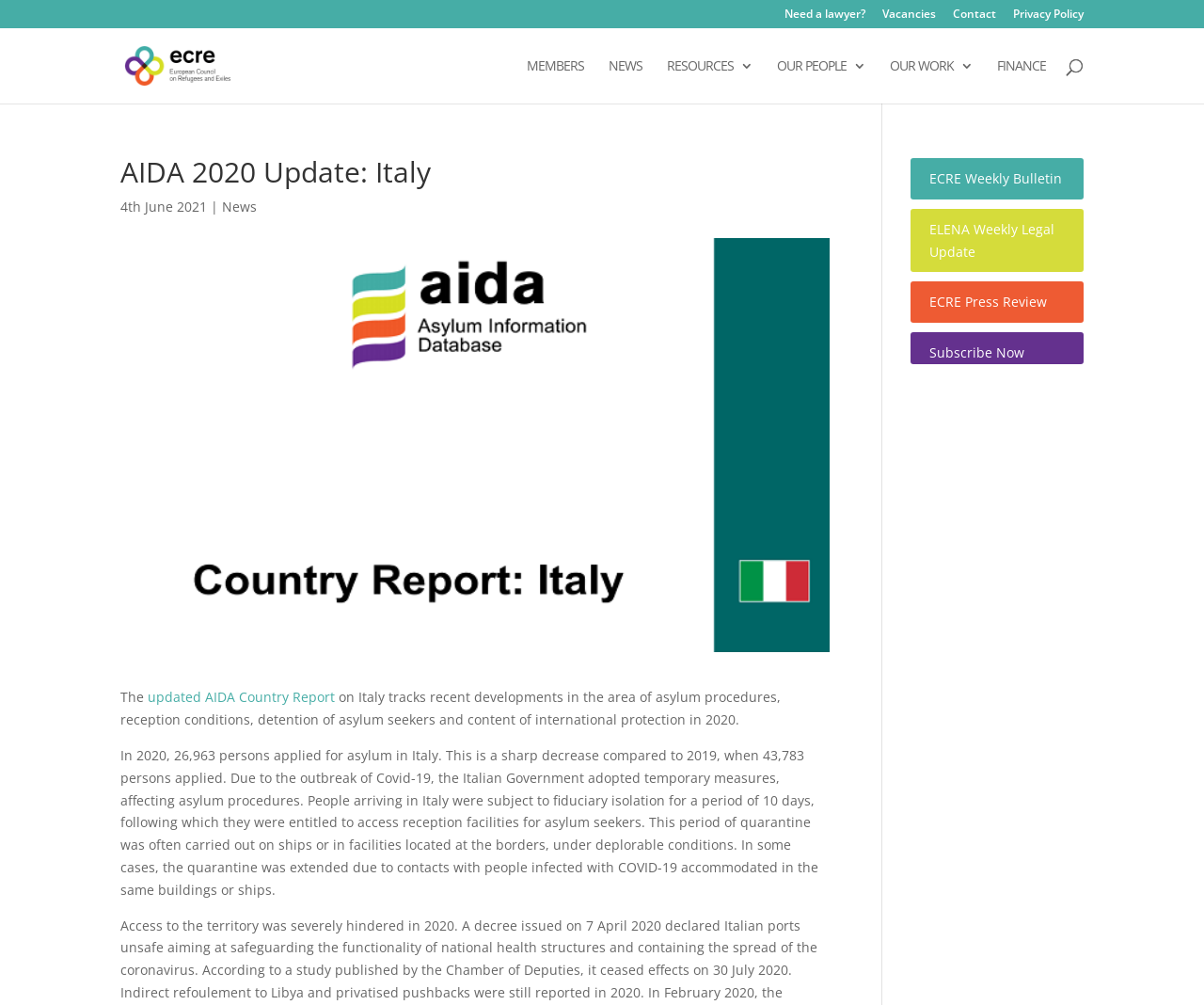What is the name of the newsletter that can be subscribed to?
Refer to the image and provide a one-word or short phrase answer.

ECRE Weekly Bulletin